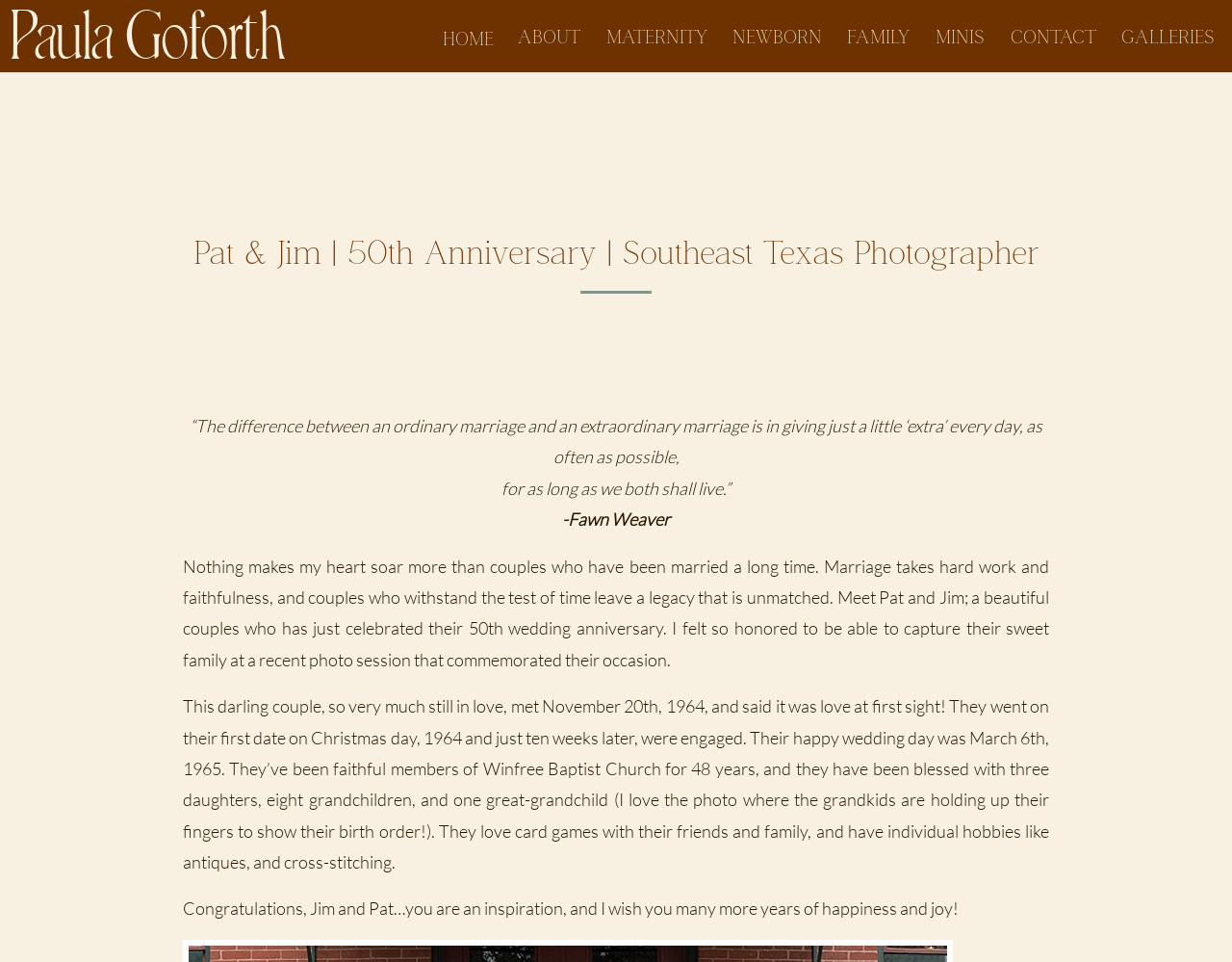Locate the bounding box coordinates of the area you need to click to fulfill this instruction: 'Click on CONTACT'. The coordinates must be in the form of four float numbers ranging from 0 to 1: [left, top, right, bottom].

[0.82, 0.027, 0.889, 0.051]